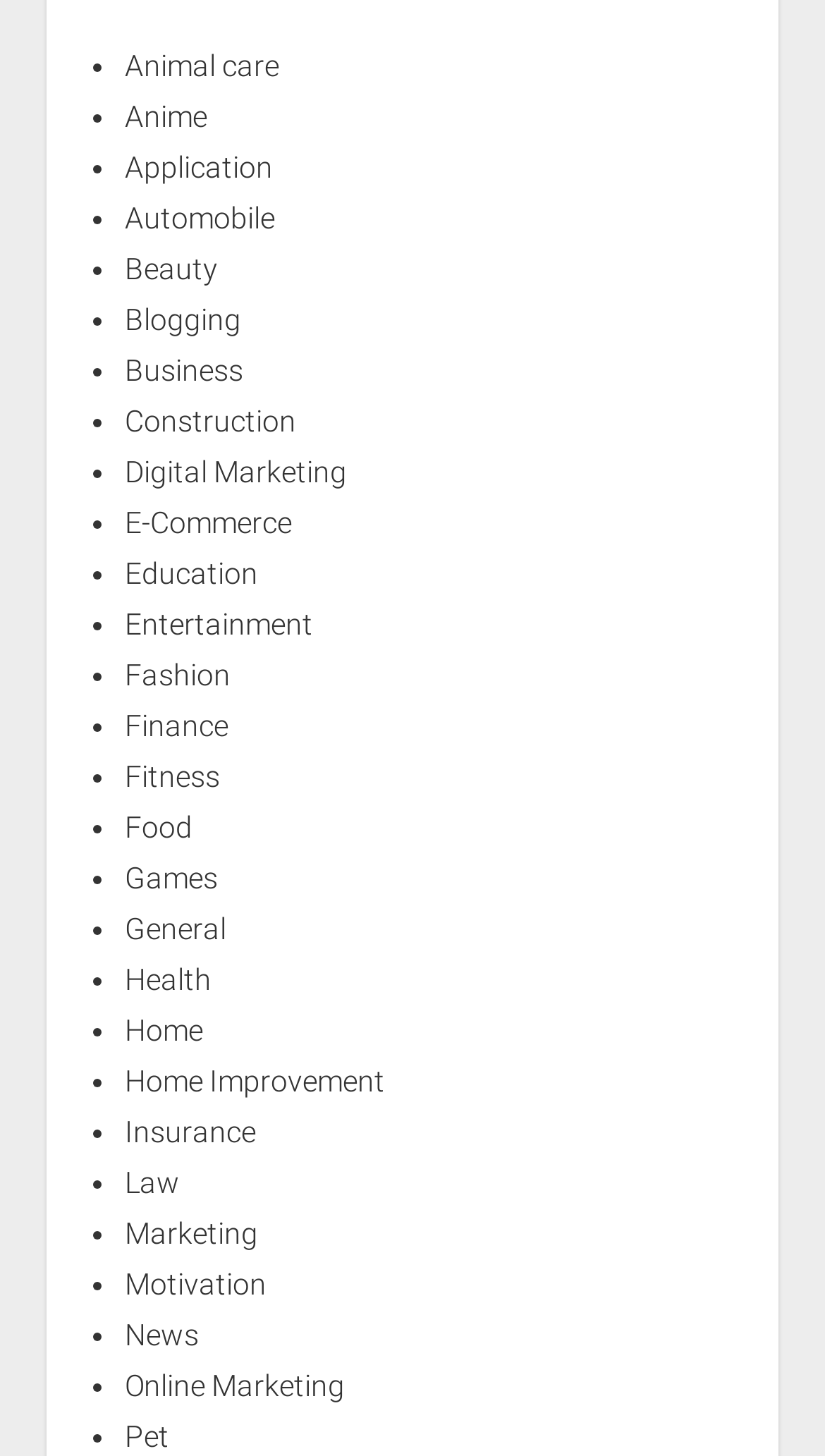How many categories are listed on this webpage?
Give a one-word or short phrase answer based on the image.

40